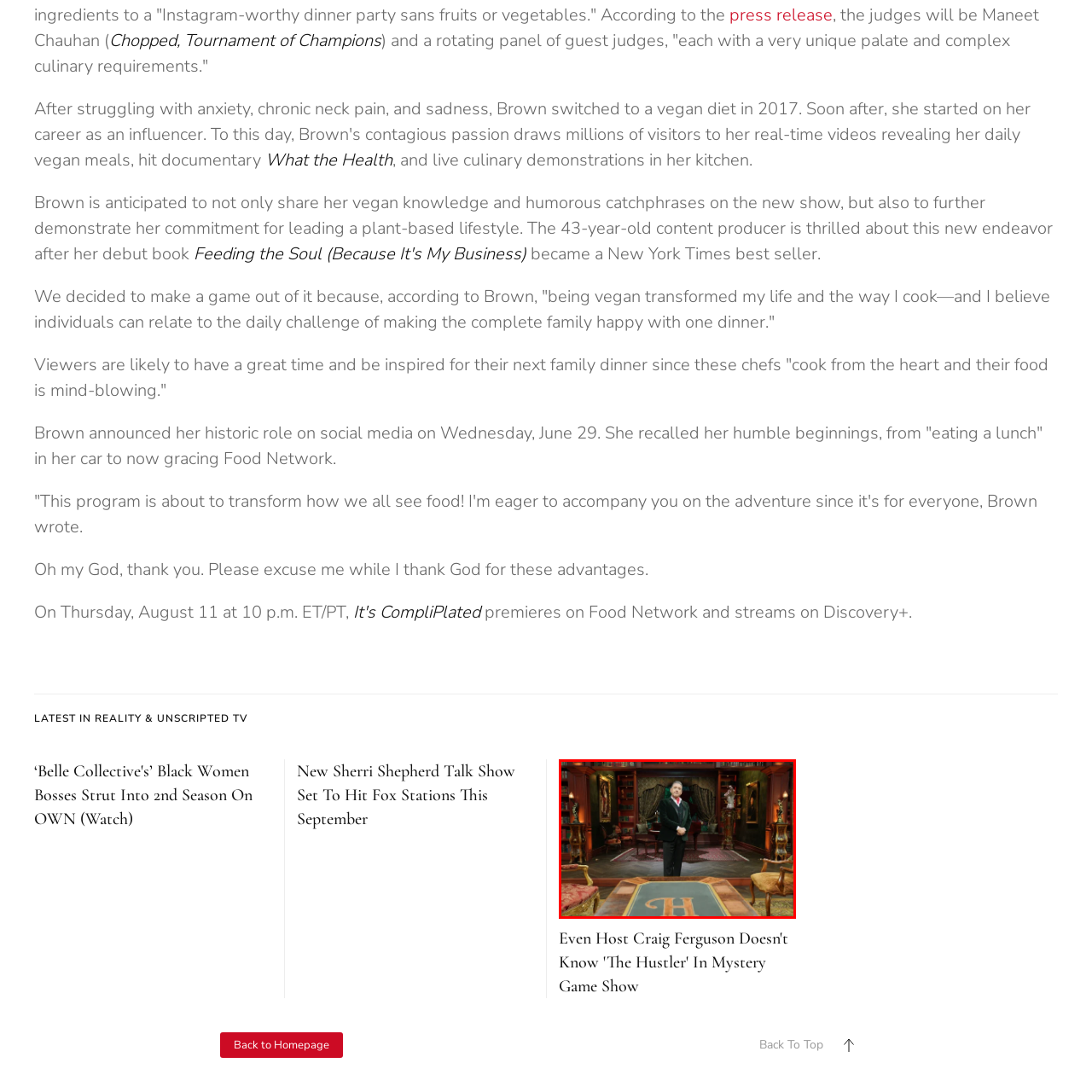Look closely at the image within the red bounding box, What type of furniture is featured in the backdrop? Respond with a single word or short phrase.

Dark wood furniture